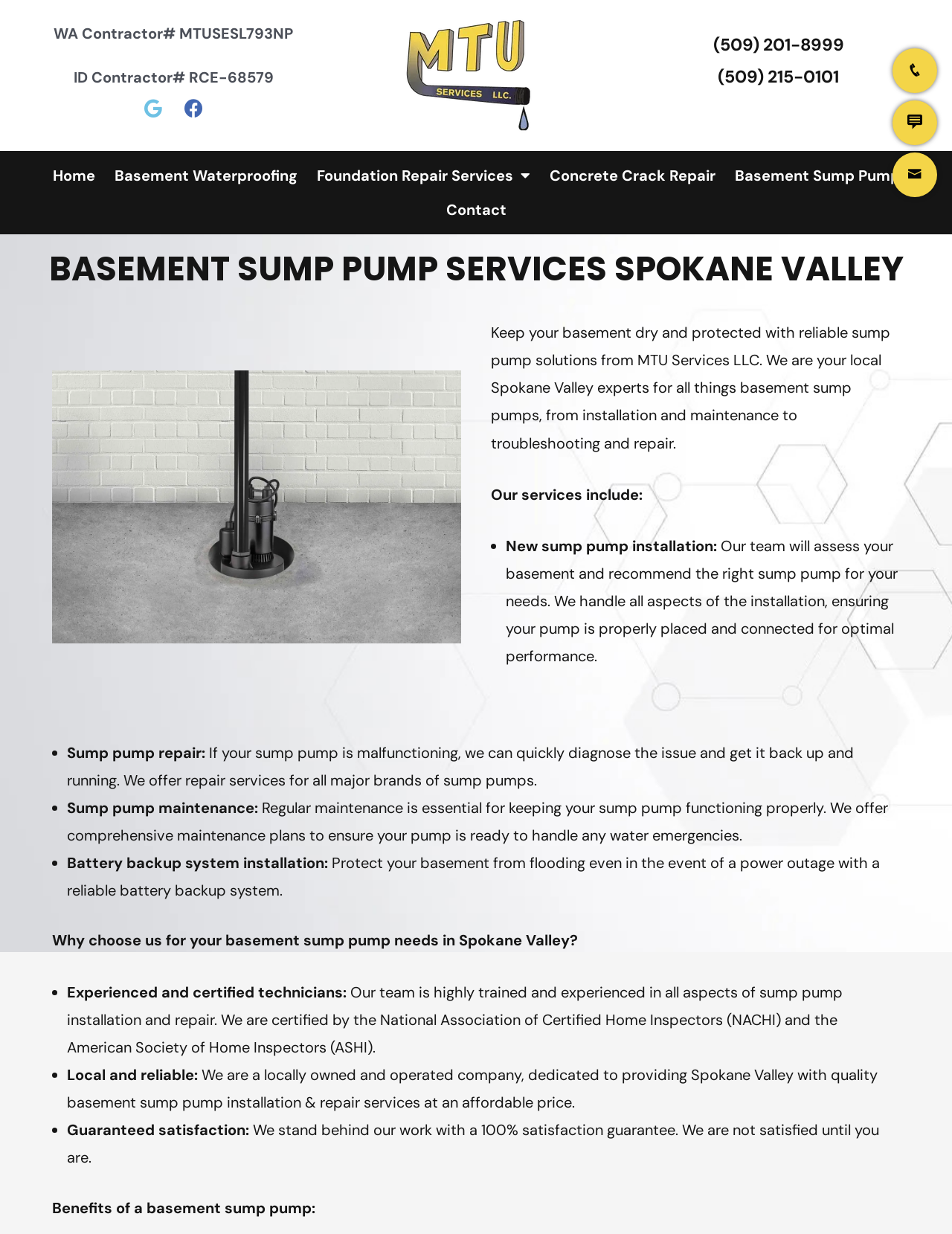Respond with a single word or phrase:
What is the benefit of having a basement sump pump?

Keep basement dry and protected